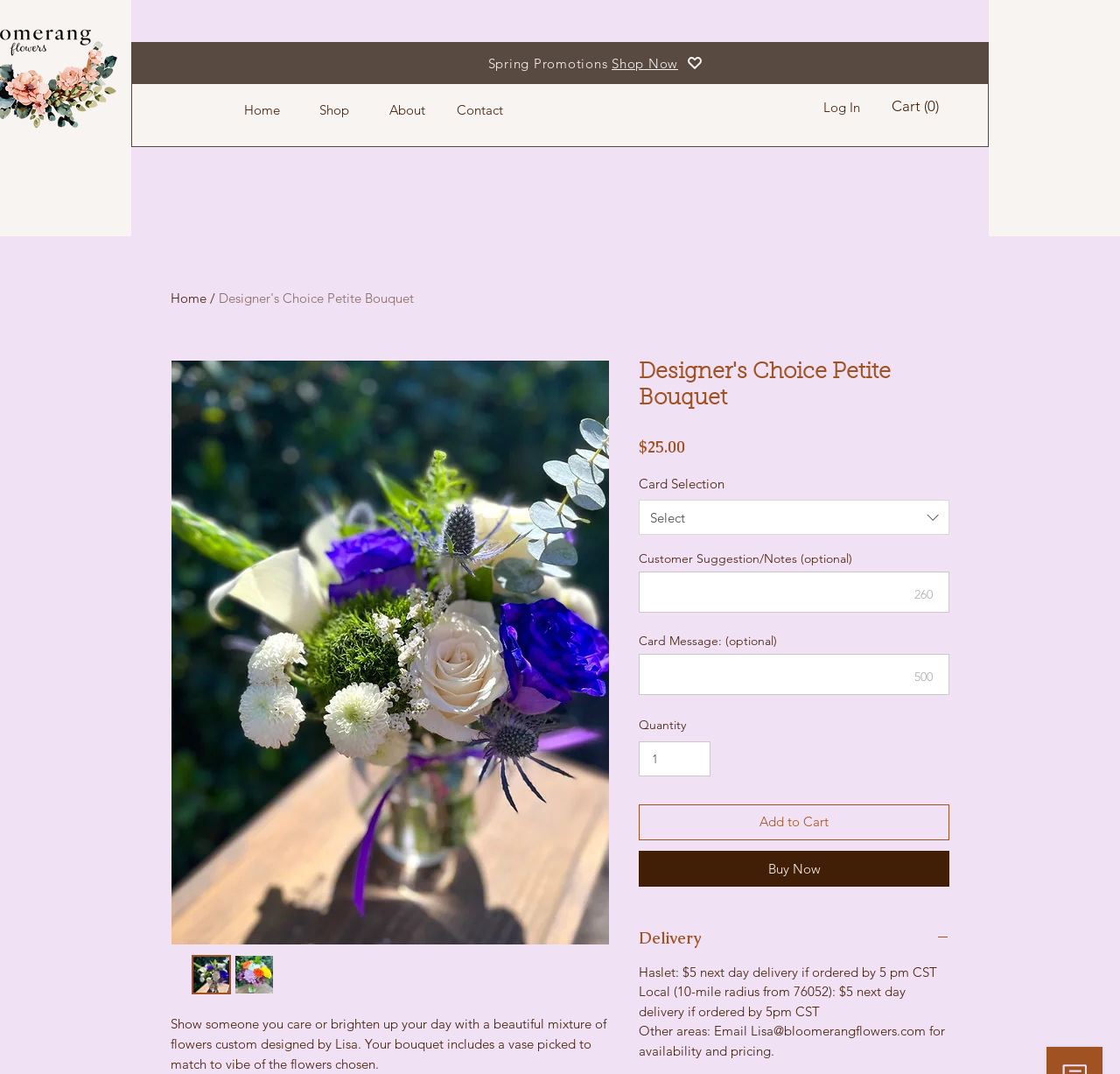Using the details in the image, give a detailed response to the question below:
How much does the bouquet cost?

I found the answer by looking at the StaticText element with the text '$25.00' which is located below the heading element with the text 'Designer's Choice Petite Bouquet'.